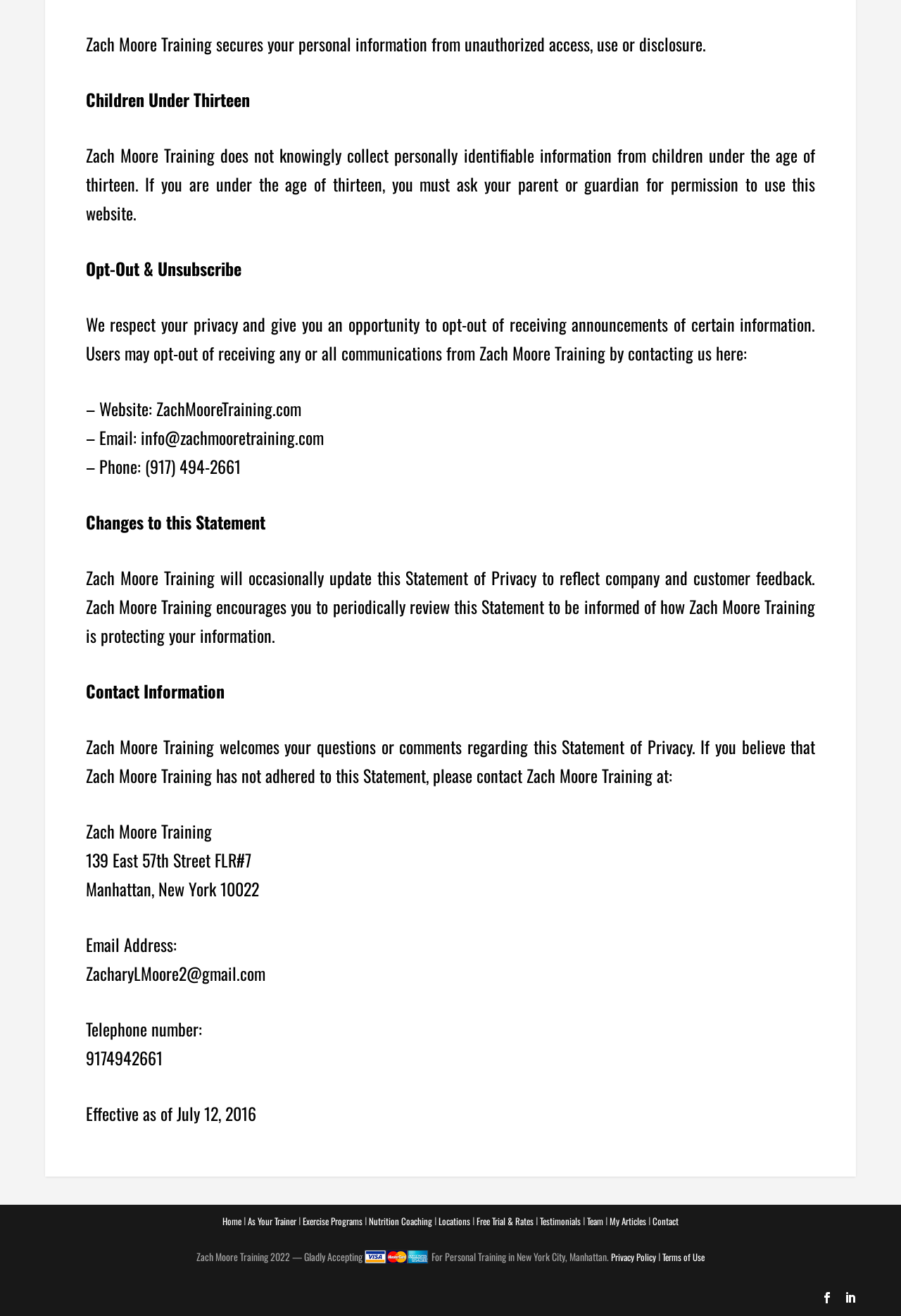Locate the bounding box coordinates of the element to click to perform the following action: 'View Exercise Programs'. The coordinates should be given as four float values between 0 and 1, in the form of [left, top, right, bottom].

[0.336, 0.922, 0.402, 0.933]